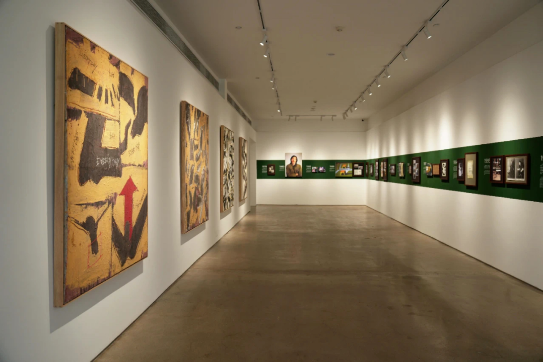Describe the scene depicted in the image with great detail.

The image showcases an exhibition view of the "Crossing" Datong Dazhang Art Exhibition. The gallery features an array of artworks displayed on crisp white walls, highlighting the contrast of colors and textures. To the left, bold and abstract paintings with earthy tones and dynamic shapes draw the viewer's attention, while the right side of the space reveals a series of framed photographs arranged against a deep green backdrop. The thoughtful illumination from the ceiling spotlights enhances the colors and details of the artwork, creating an inviting atmosphere for art enthusiasts to explore. This exhibition not only features contemporary art pieces but also offers a glimpse into the thematic explorations prevalent in modern cultural dialogues, as noted by the accompanying text, "Image Courtesy Shanxi Provincial Museum of Contemporary Art."